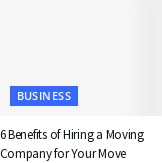Provide a rich and detailed narrative of the image.

The image highlights the heading "6 Benefits of Hiring a Moving Company for Your Move," prominently positioned within a clean and structured layout. Below the heading, there is a colored button labeled "BUSINESS," which likely serves as a link to additional information or resources related to the topic of moving companies. This visual element is designed to engage visitors interested in understanding the advantages of employing professional movers, suggesting a focus on practical insights for prospective clients. The overall presentation emphasizes clarity and ease of navigation, inviting users to explore the content further.